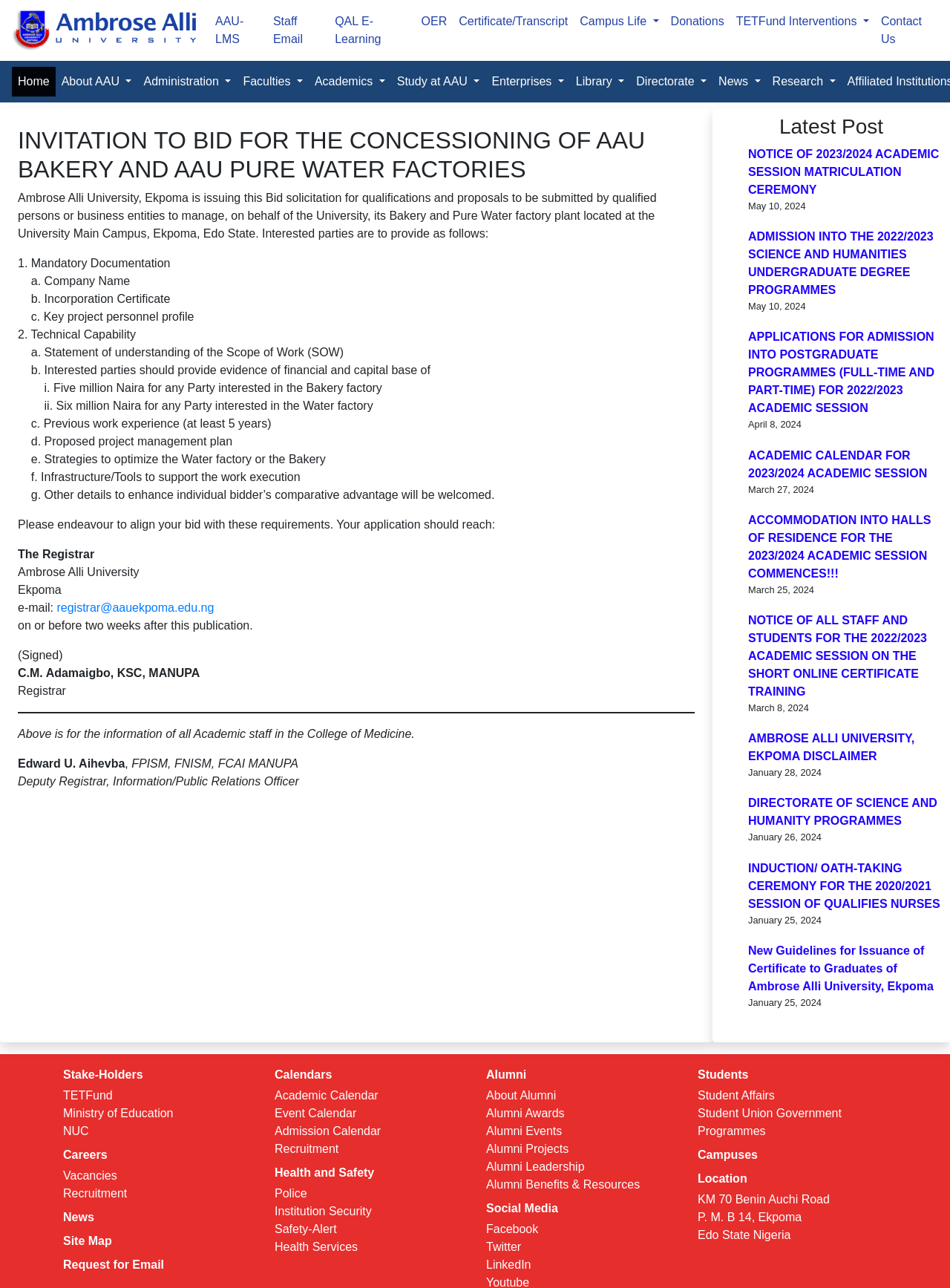Please specify the bounding box coordinates for the clickable region that will help you carry out the instruction: "Click the 'TETFund Interventions' button".

[0.768, 0.005, 0.921, 0.028]